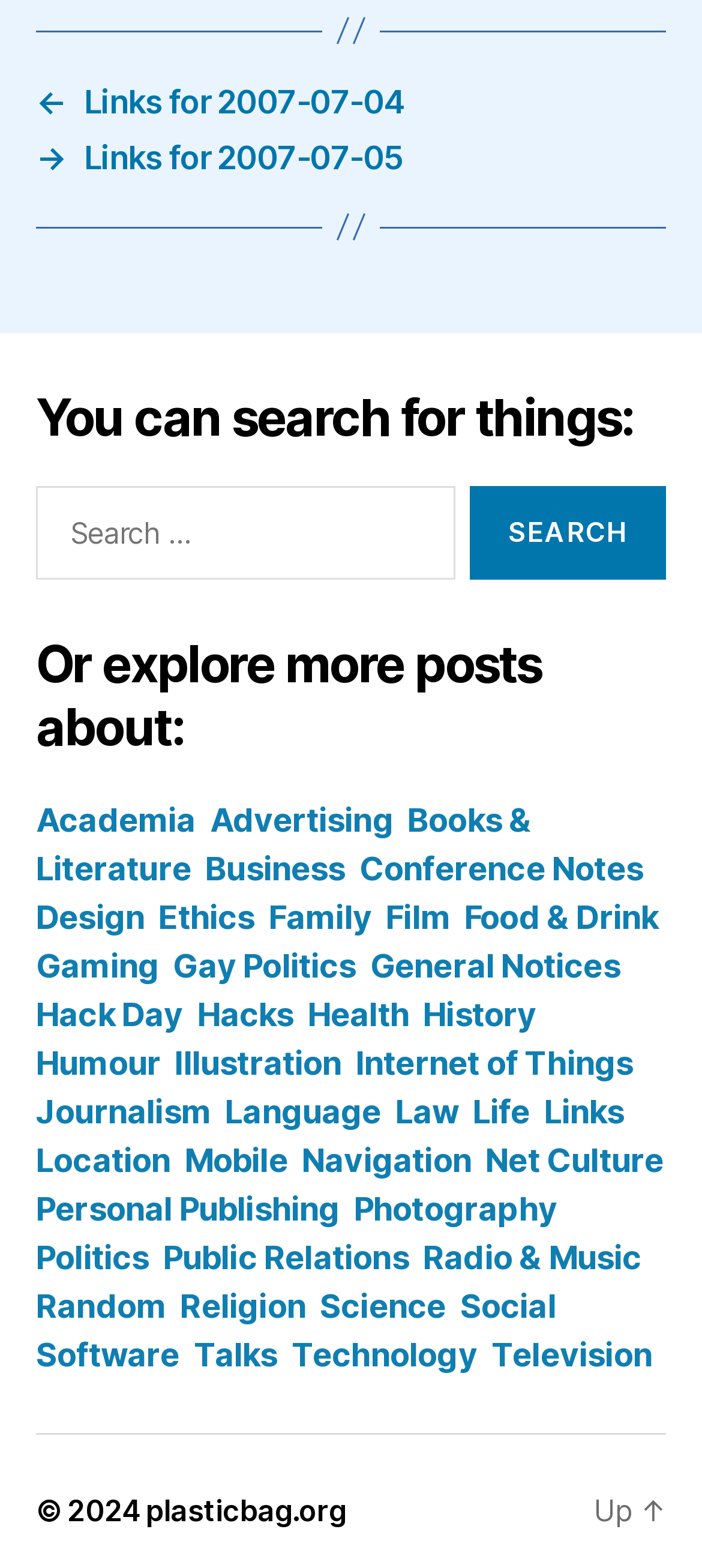How many categories are available for exploring posts?
Use the image to give a comprehensive and detailed response to the question.

The navigation section 'Or explore more posts about:' contains 31 links to different categories, including 'Academia', 'Advertising', 'Books & Literature', and so on. These categories allow users to explore more posts related to specific topics.